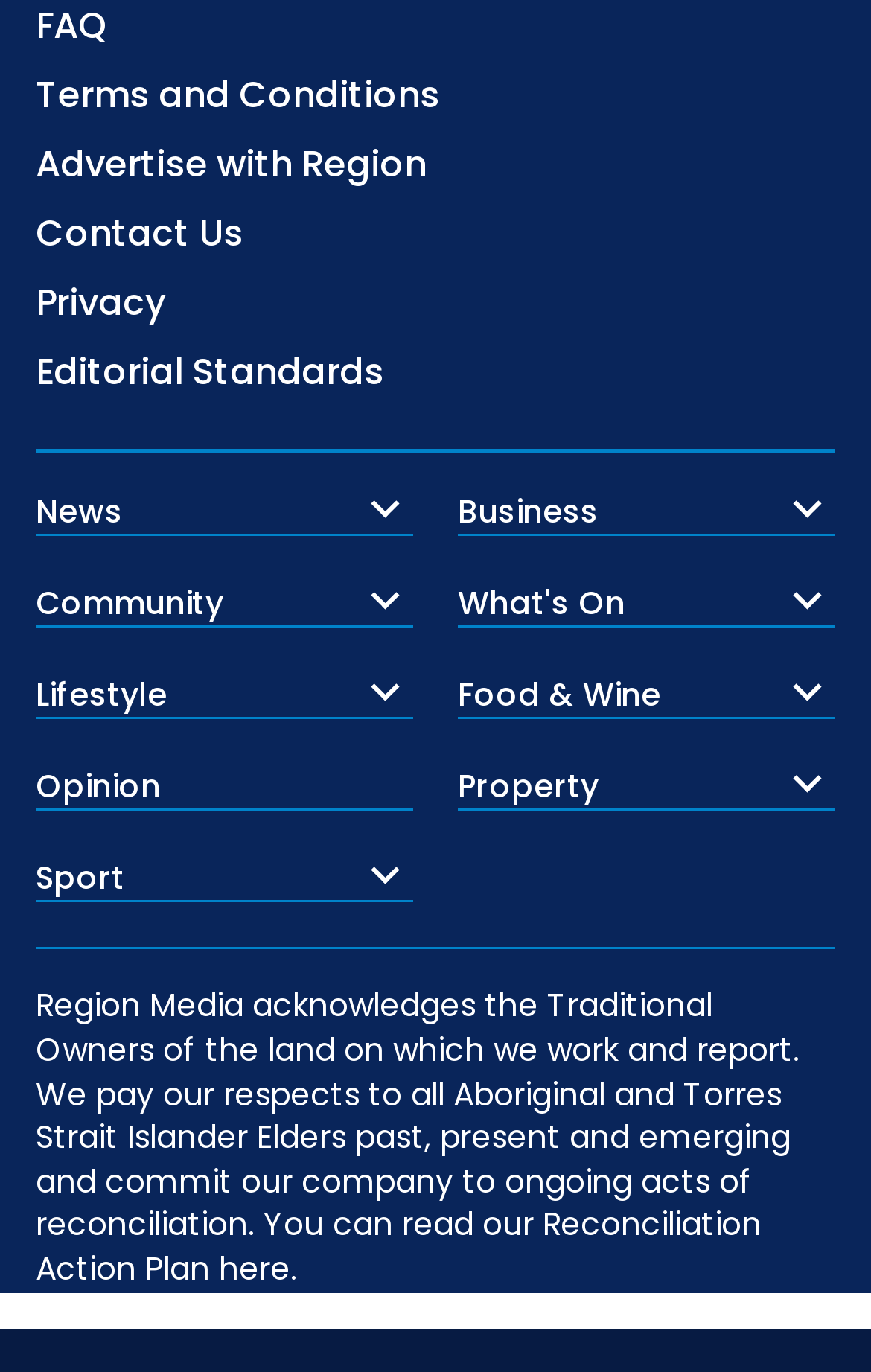Highlight the bounding box coordinates of the element that should be clicked to carry out the following instruction: "Explore the Opinion section". The coordinates must be given as four float numbers ranging from 0 to 1, i.e., [left, top, right, bottom].

[0.041, 0.557, 0.474, 0.591]